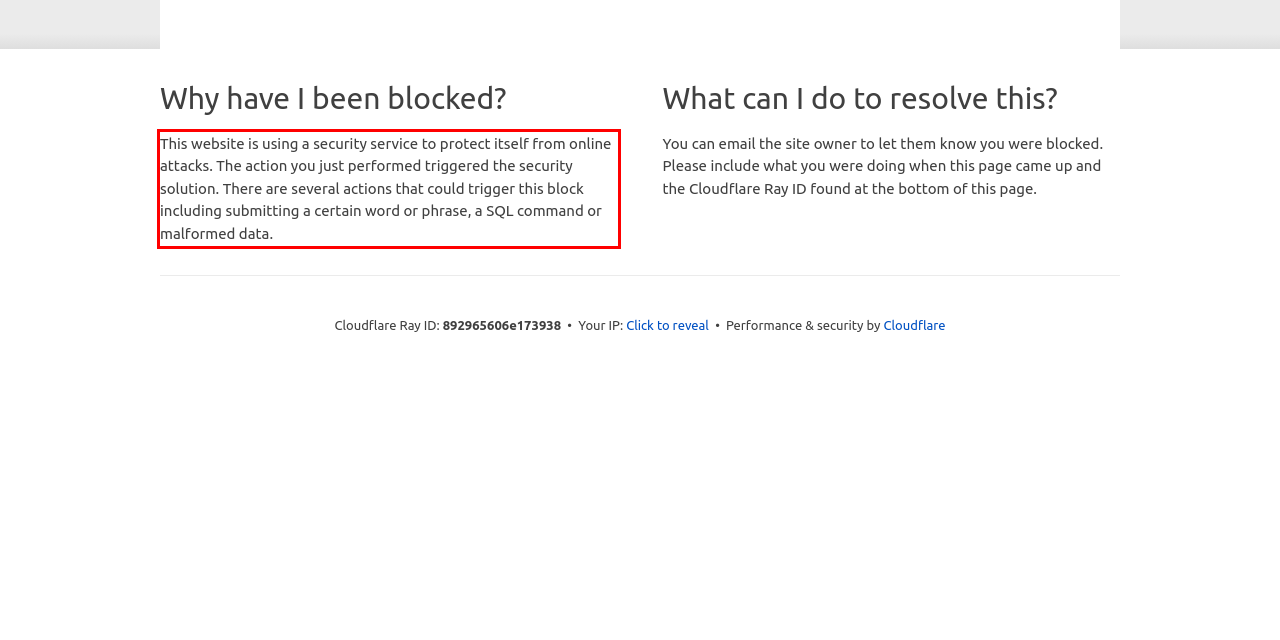Using the provided webpage screenshot, recognize the text content in the area marked by the red bounding box.

This website is using a security service to protect itself from online attacks. The action you just performed triggered the security solution. There are several actions that could trigger this block including submitting a certain word or phrase, a SQL command or malformed data.